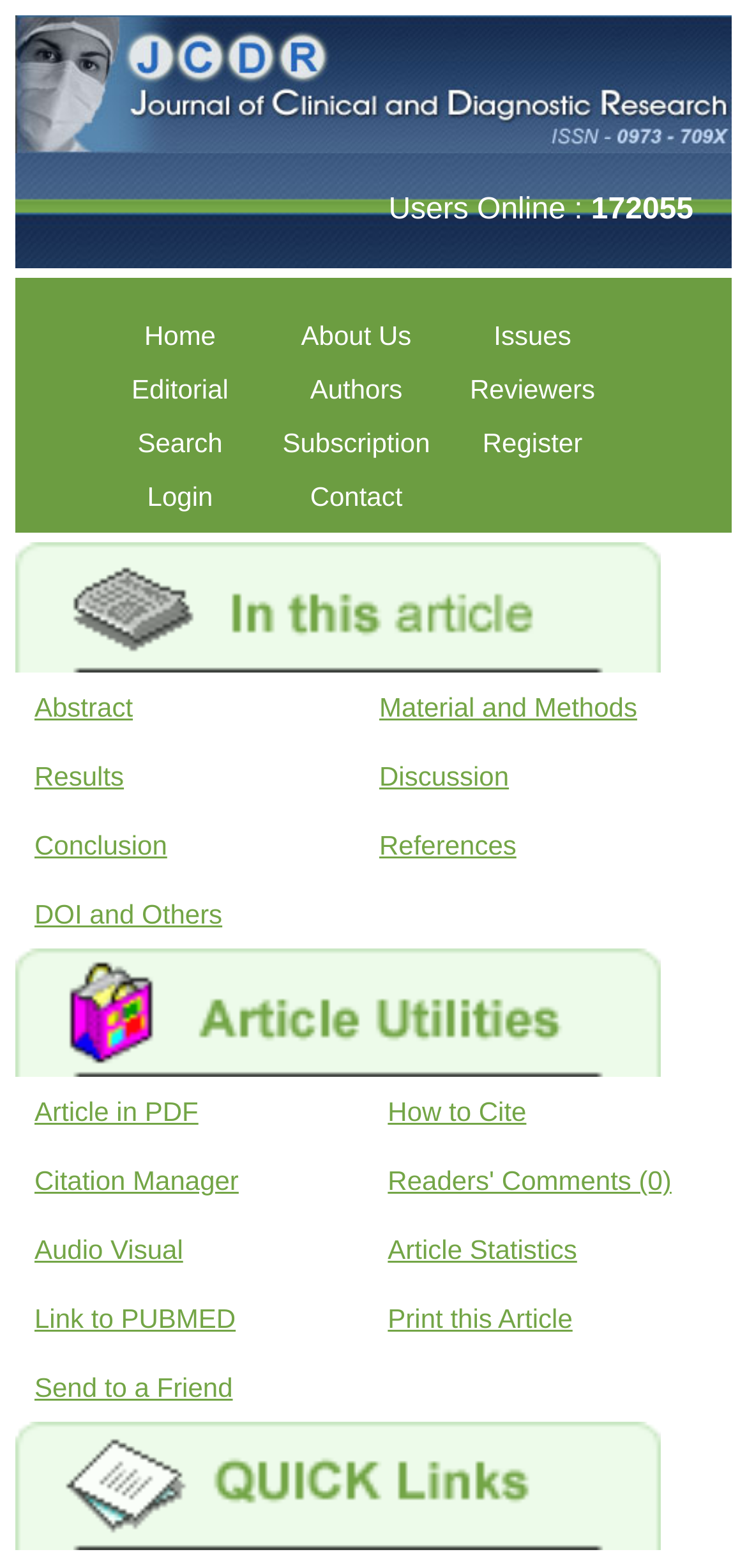Identify the bounding box coordinates for the element that needs to be clicked to fulfill this instruction: "go to home page". Provide the coordinates in the format of four float numbers between 0 and 1: [left, top, right, bottom].

[0.123, 0.197, 0.359, 0.231]